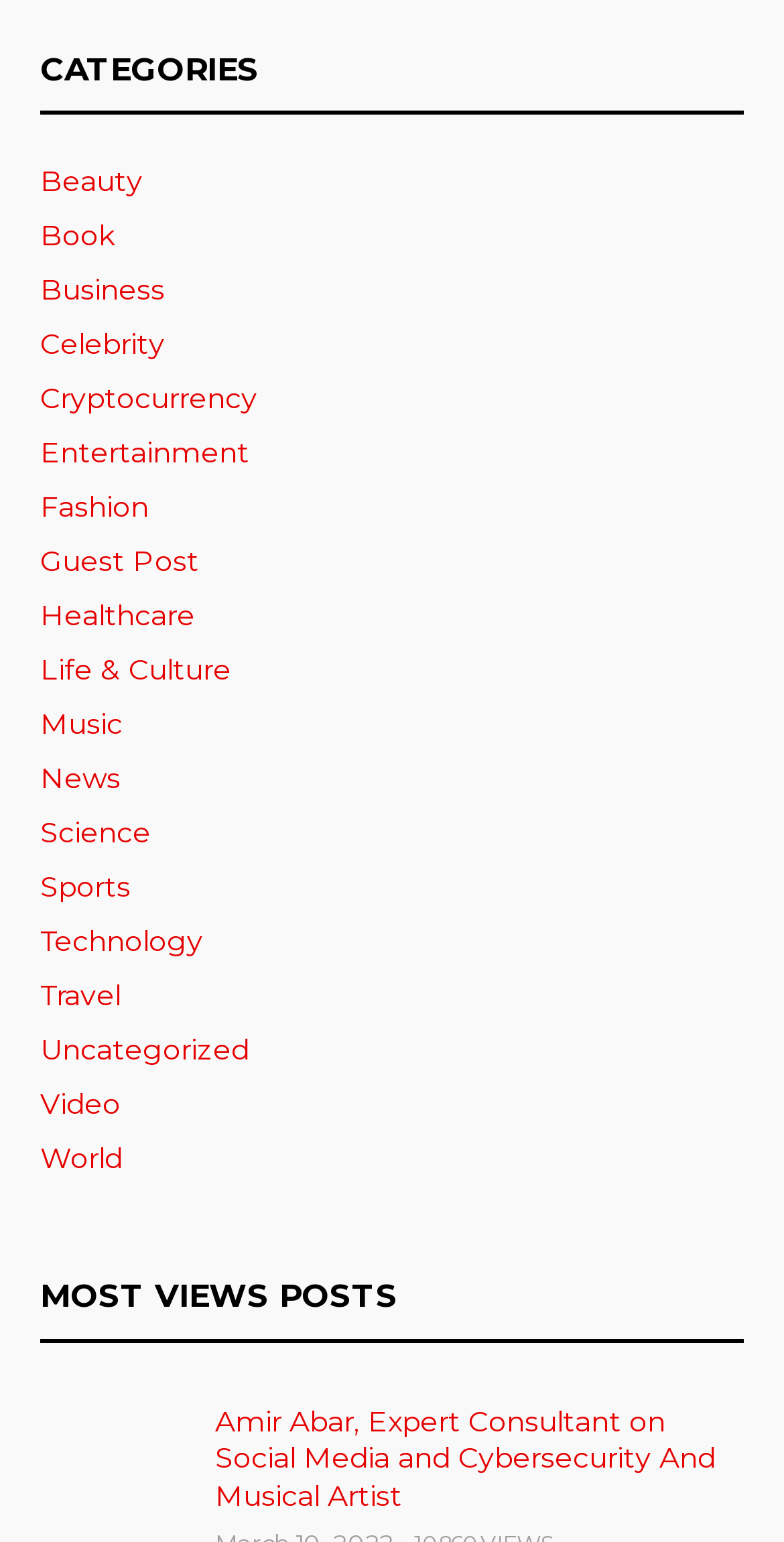Provide the bounding box coordinates for the specified HTML element described in this description: "Life & Culture". The coordinates should be four float numbers ranging from 0 to 1, in the format [left, top, right, bottom].

[0.051, 0.422, 0.295, 0.449]